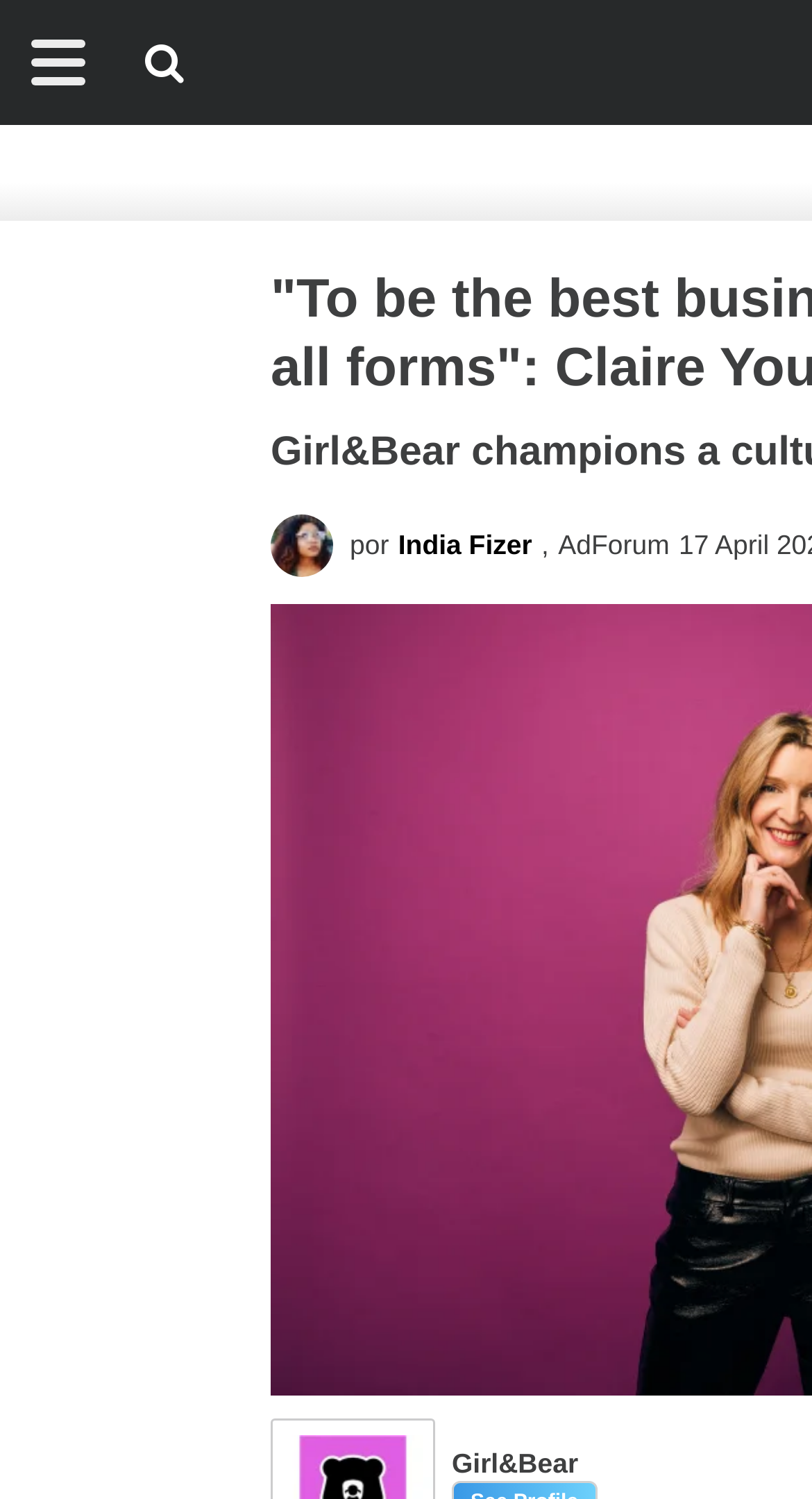Identify the bounding box coordinates for the UI element described as follows: Buscar Anuncios. Use the format (top-left x, top-left y, bottom-right x, bottom-right y) and ensure all values are floating point numbers between 0 and 1.

[0.144, 0.0, 0.262, 0.083]